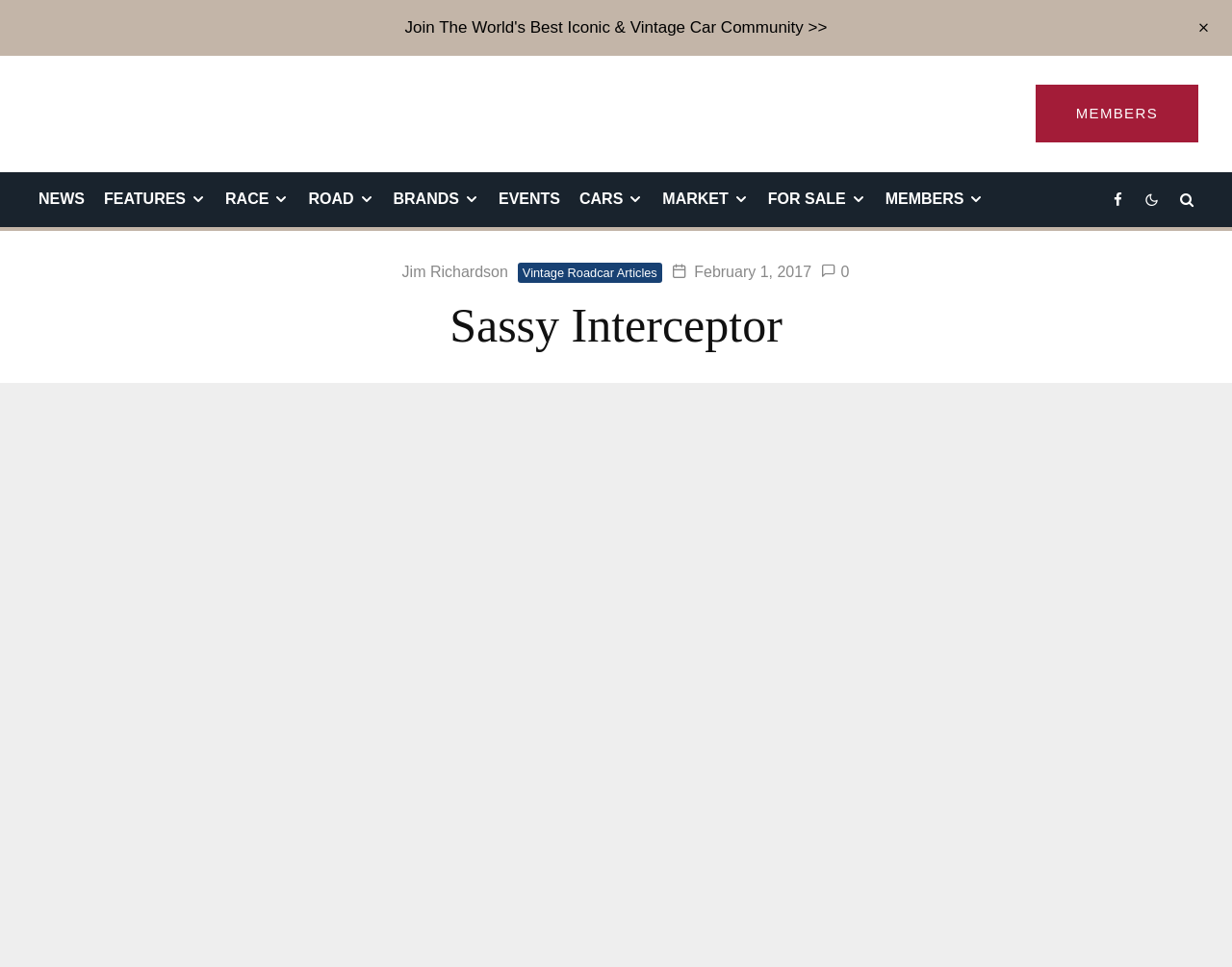Calculate the bounding box coordinates of the UI element given the description: "Vintage Roadcar Articles".

[0.42, 0.271, 0.537, 0.293]